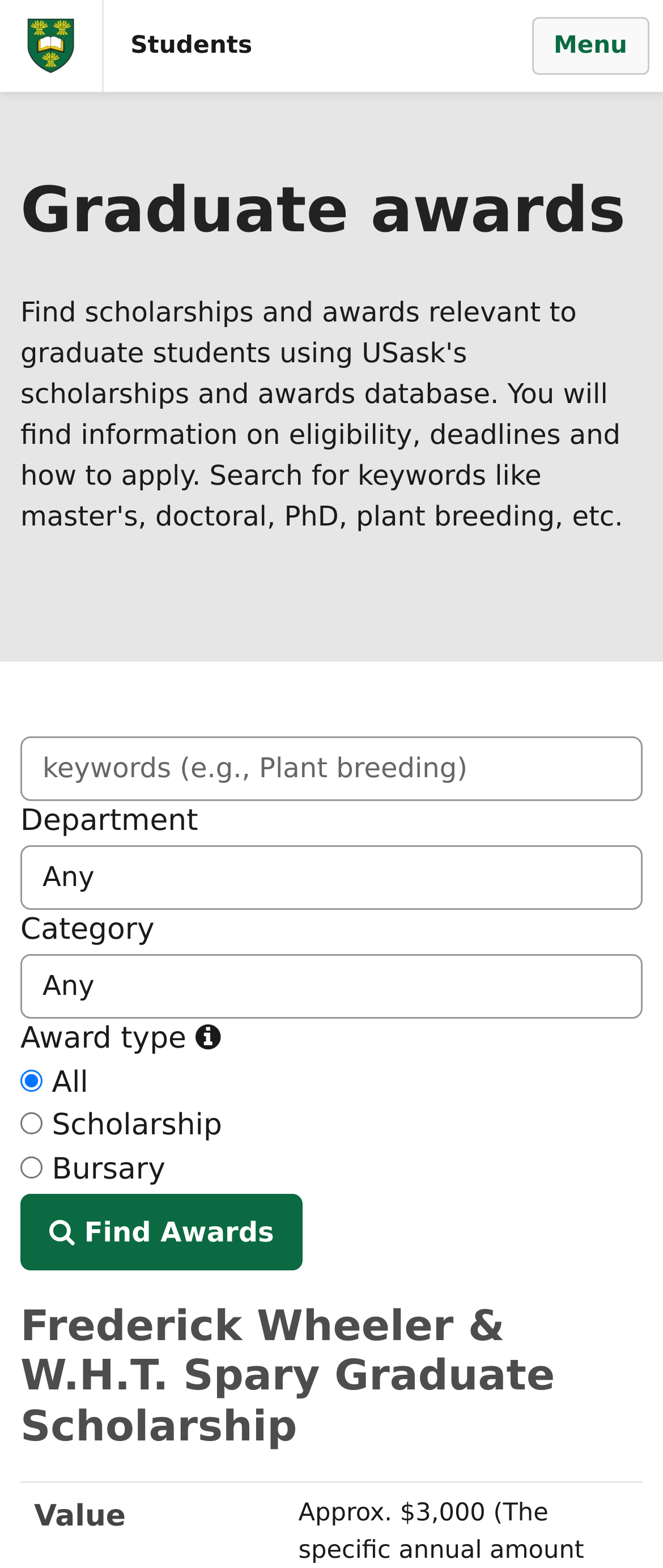Identify the bounding box coordinates for the element you need to click to achieve the following task: "Enter text in the second textbox". The coordinates must be four float values ranging from 0 to 1, formatted as [left, top, right, bottom].

None